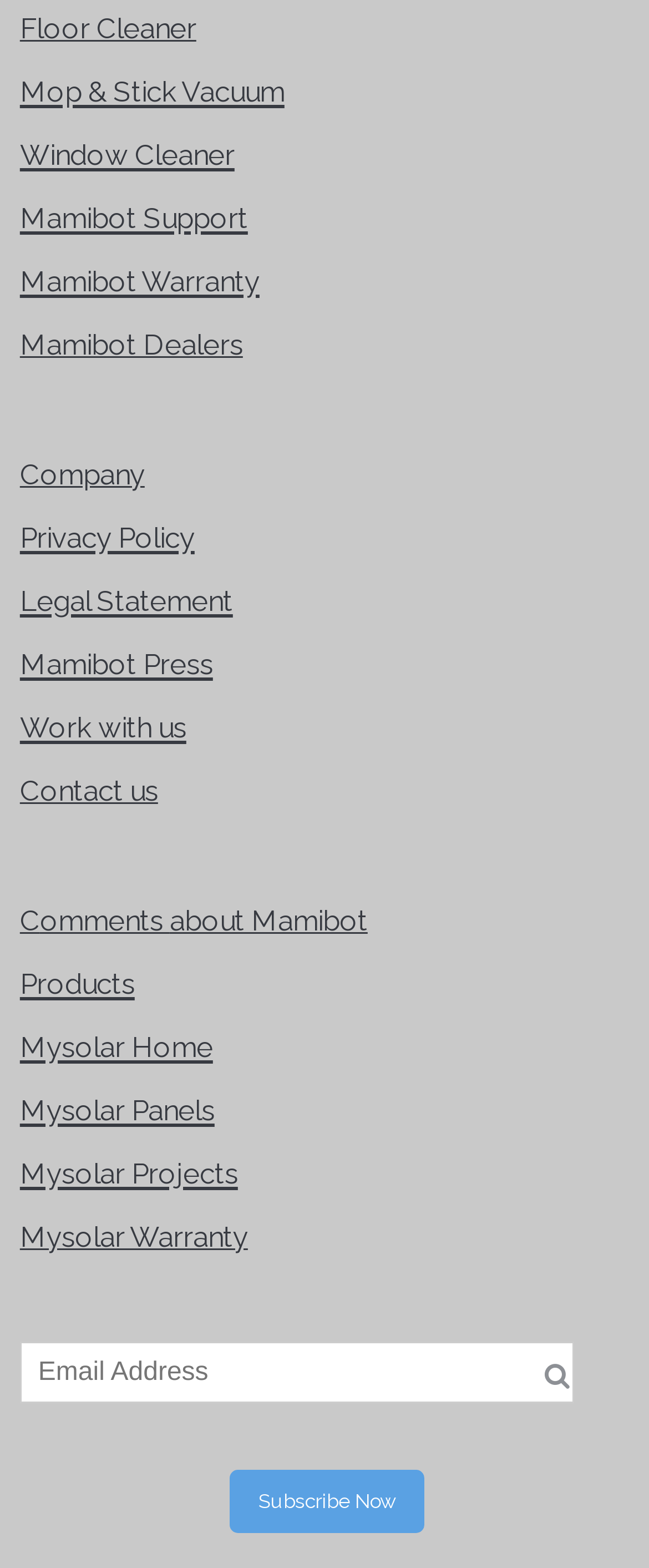Answer the question in a single word or phrase:
What type of support does Mamibot offer?

Mamibot Support